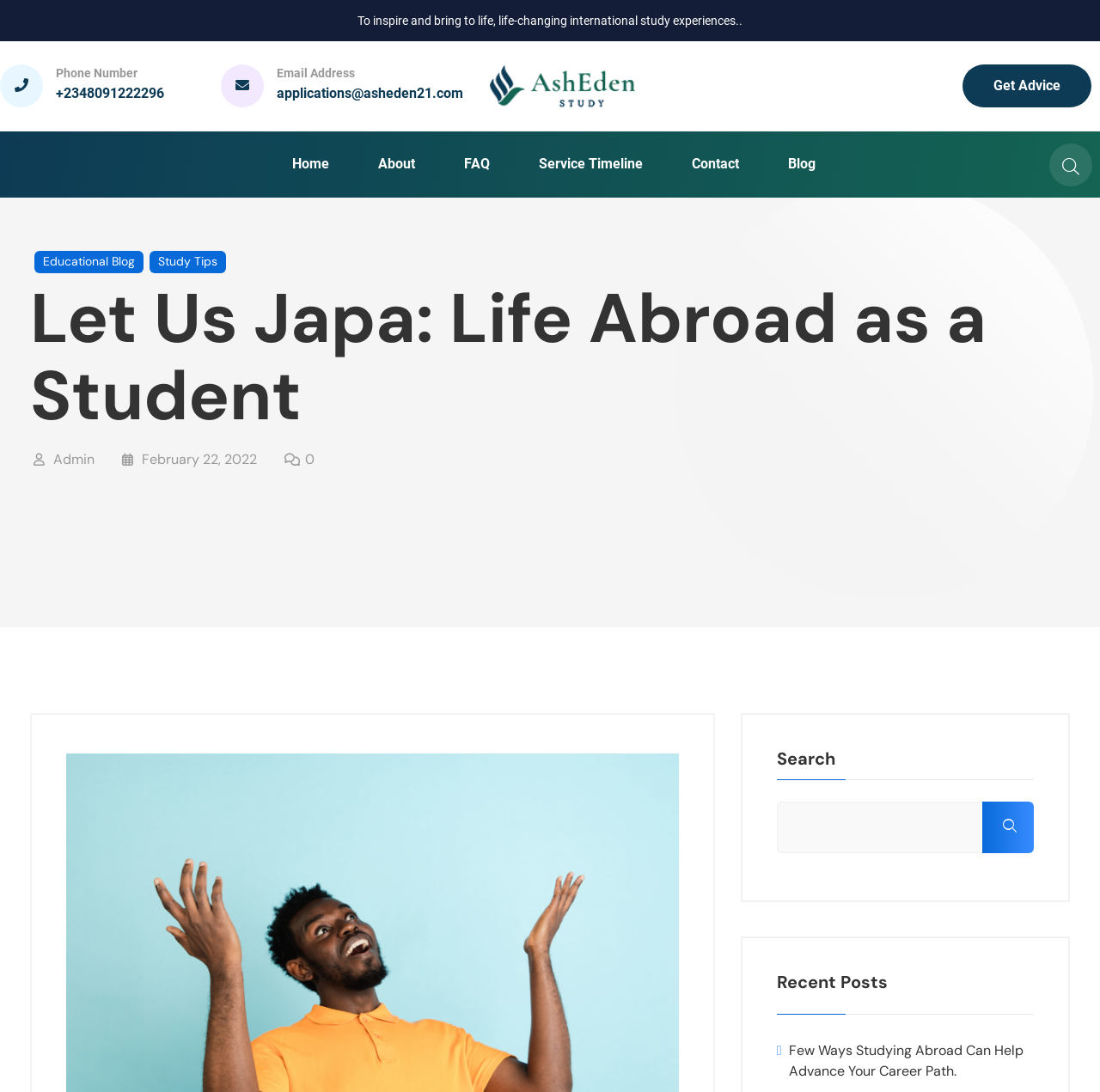Analyze and describe the webpage in a detailed narrative.

The webpage is about Asheden Study, a platform that provides international study experiences. At the top, there is a heading that reads "To inspire and bring to life, life-changing international study experiences." Below this heading, there are contact information details, including a phone number and email address, positioned side by side. 

To the right of the contact information, there is a link to "asheden study" accompanied by an image. Below this link, there is a "Get Advice" button. 

In the top navigation menu, there are links to "Home", "About", "FAQ", "Service Timeline", "Contact", and "Blog", arranged horizontally from left to right. 

On the left side, there is a section with links to "Educational Blog" and "Study Tips". Below this section, there is a large heading that reads "Let Us Japa: Life Abroad as a Student". 

Under this heading, there are three lines of text, including the author "Admin", the date "February 22, 2022", and a number "0". 

On the right side, there is a search bar with a search button and a heading that reads "Recent Posts". Below this heading, there is a link to a blog post titled "Few Ways Studying Abroad Can Help Advance Your Career Path."